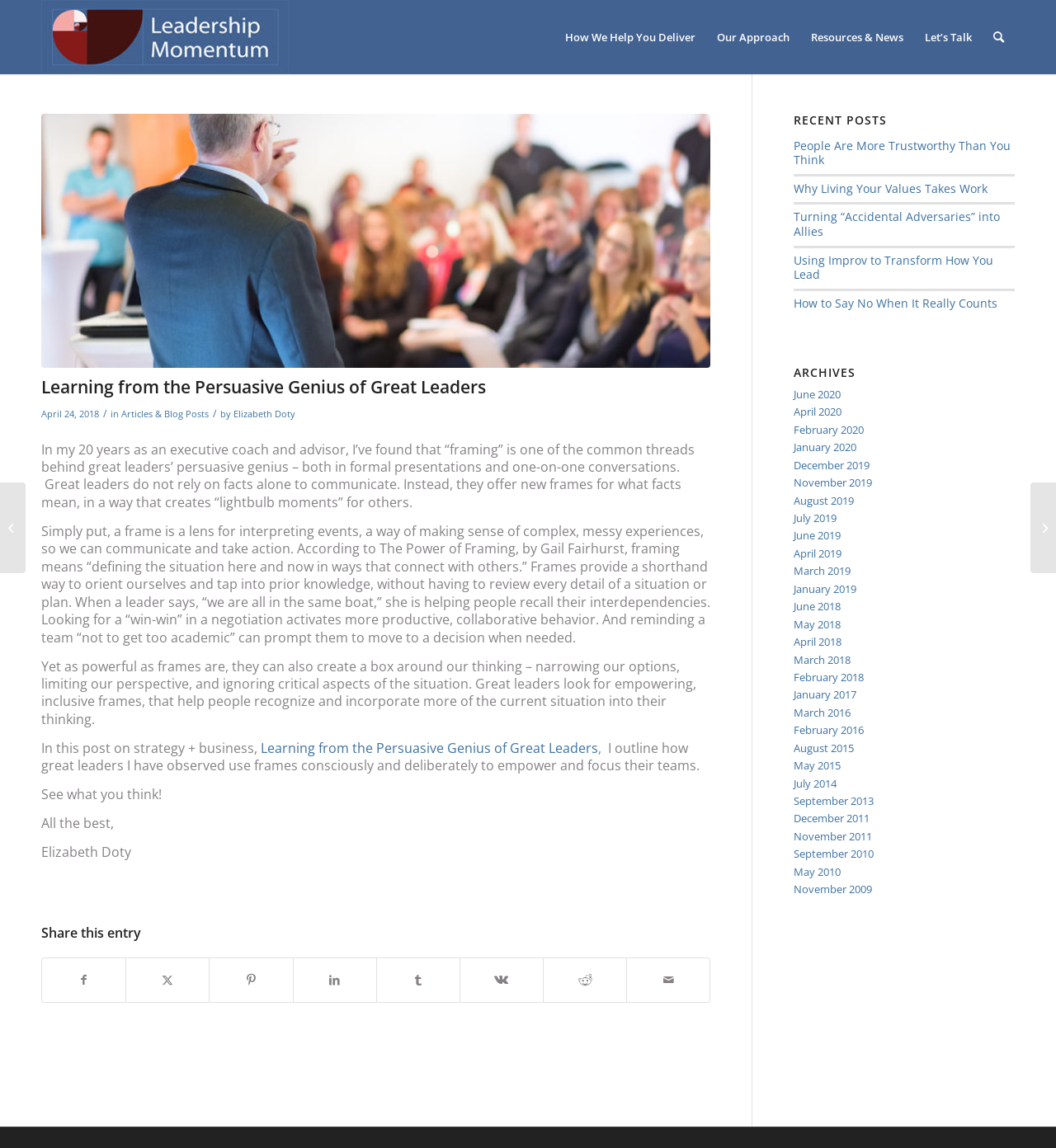Please identify and generate the text content of the webpage's main heading.

Learning from the Persuasive Genius of Great Leaders